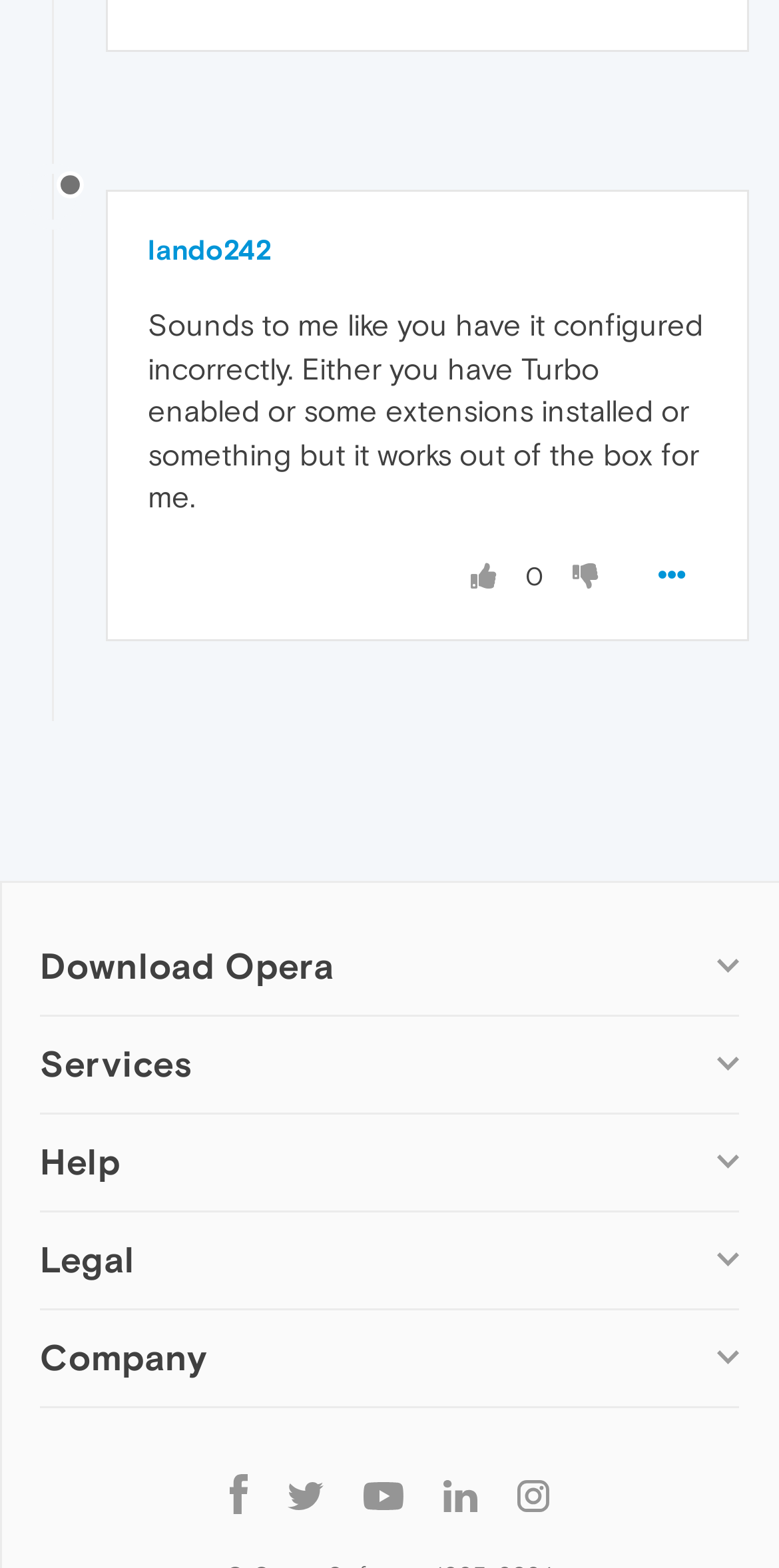Locate the bounding box coordinates of the area to click to fulfill this instruction: "jump to recipe". The bounding box should be presented as four float numbers between 0 and 1, in the order [left, top, right, bottom].

None